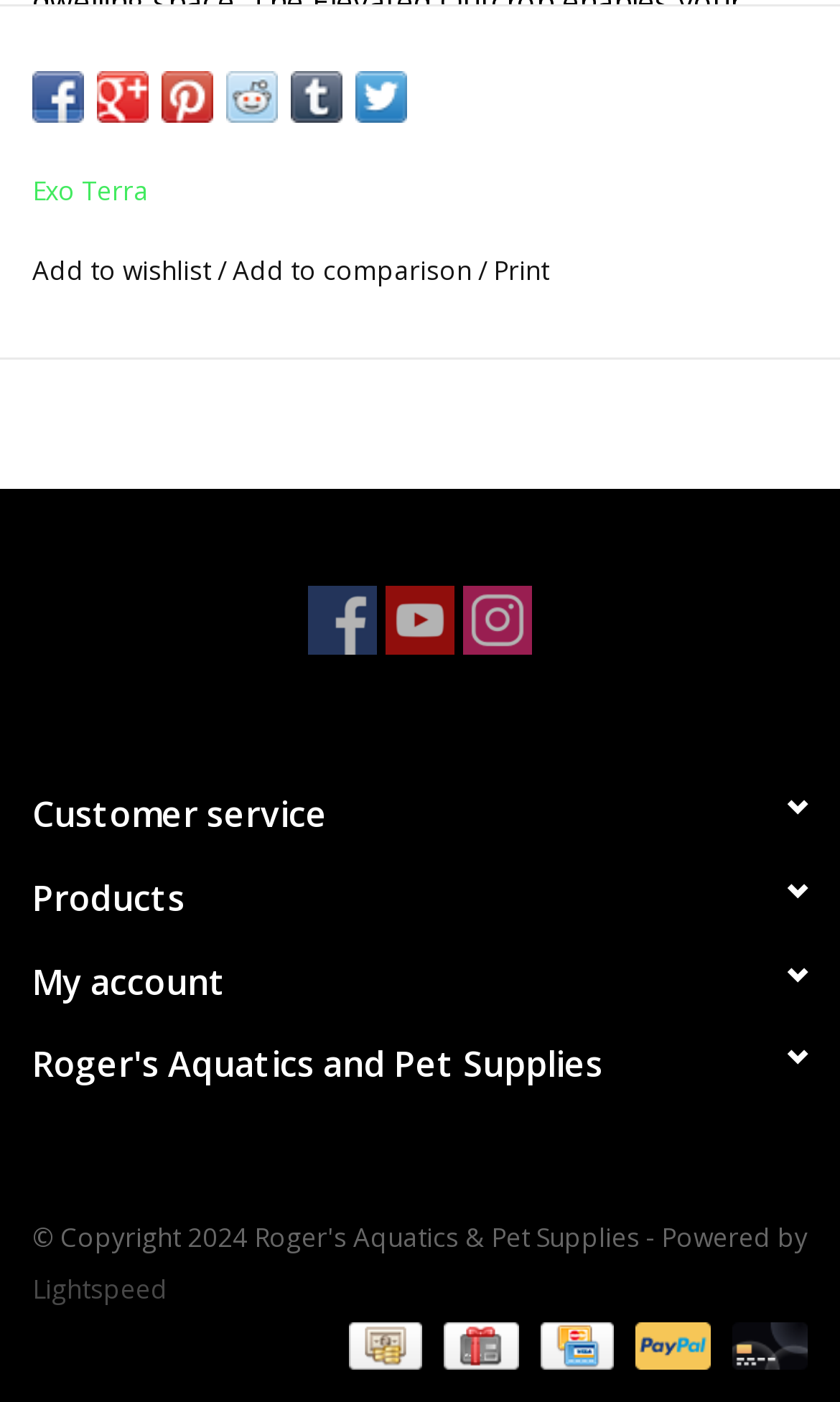Locate the bounding box coordinates of the region to be clicked to comply with the following instruction: "View Tapentadol 100mg - Buy Tapentadol (Aspadol) Pain Tablet Online". The coordinates must be four float numbers between 0 and 1, in the form [left, top, right, bottom].

None